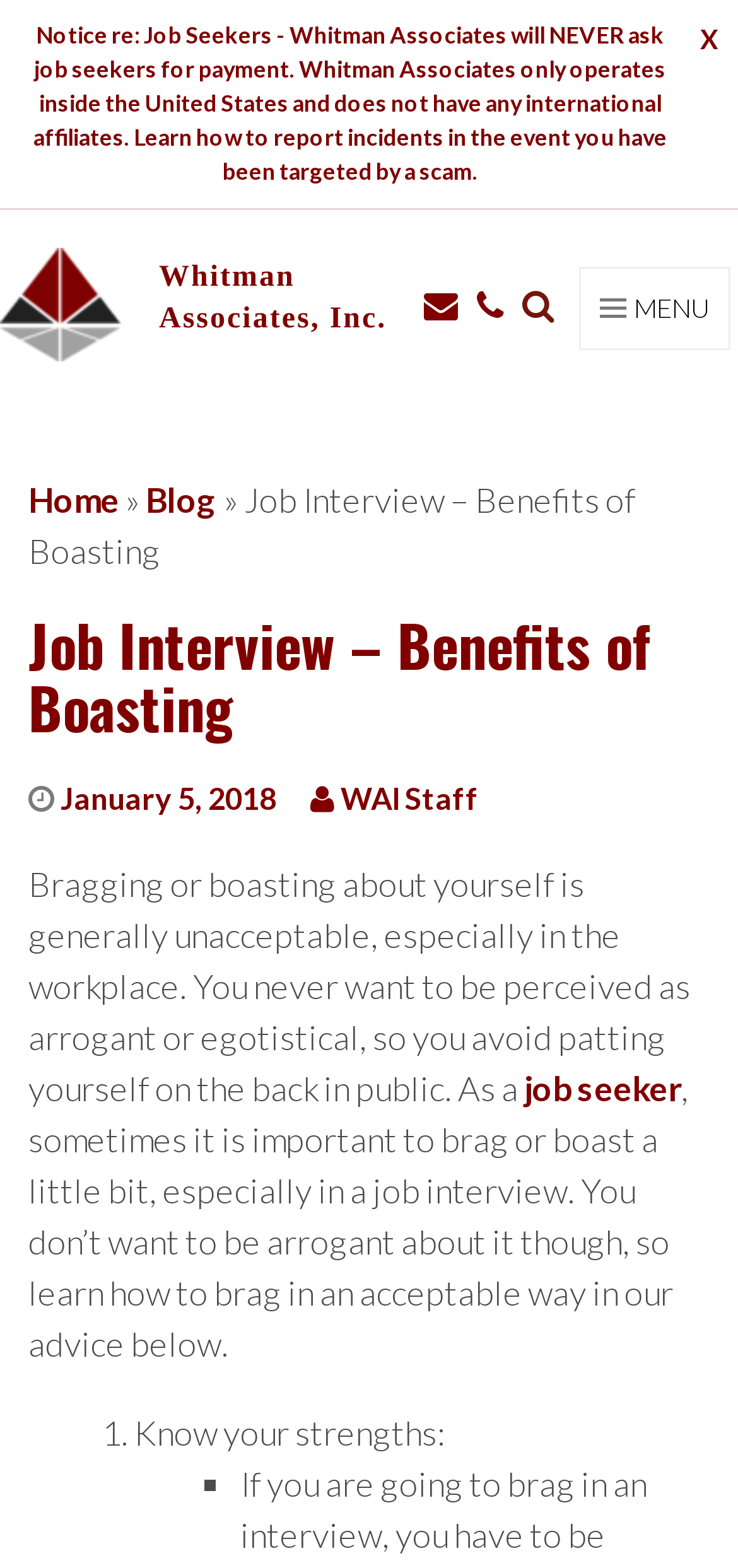Please identify the bounding box coordinates of the element's region that I should click in order to complete the following instruction: "View the primary menu". The bounding box coordinates consist of four float numbers between 0 and 1, i.e., [left, top, right, bottom].

[0.785, 0.17, 0.99, 0.223]